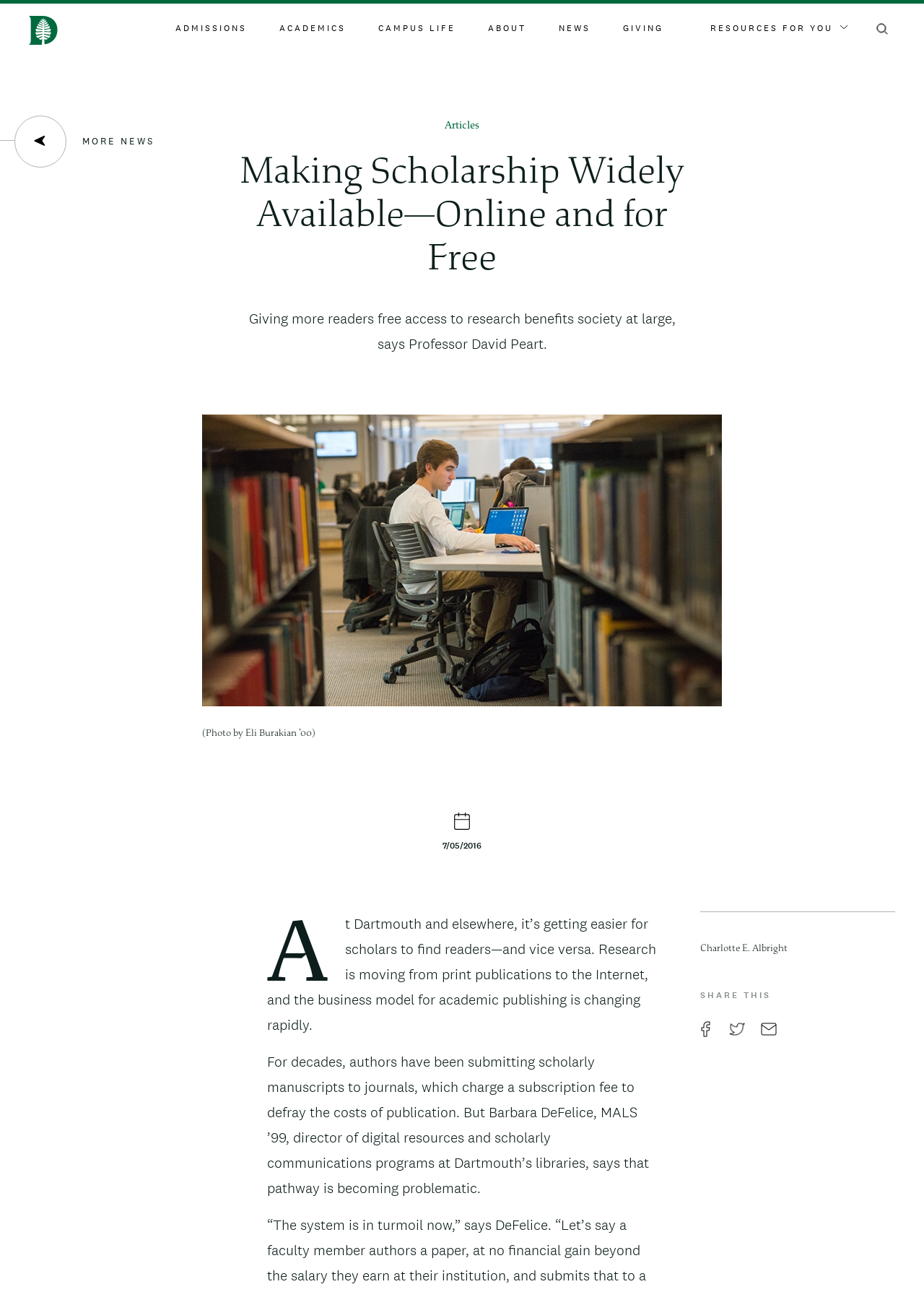What is the date of the article?
Answer the question with a detailed explanation, including all necessary information.

The date of the article can be found at the bottom of the article, where it says '7/05/2016'.